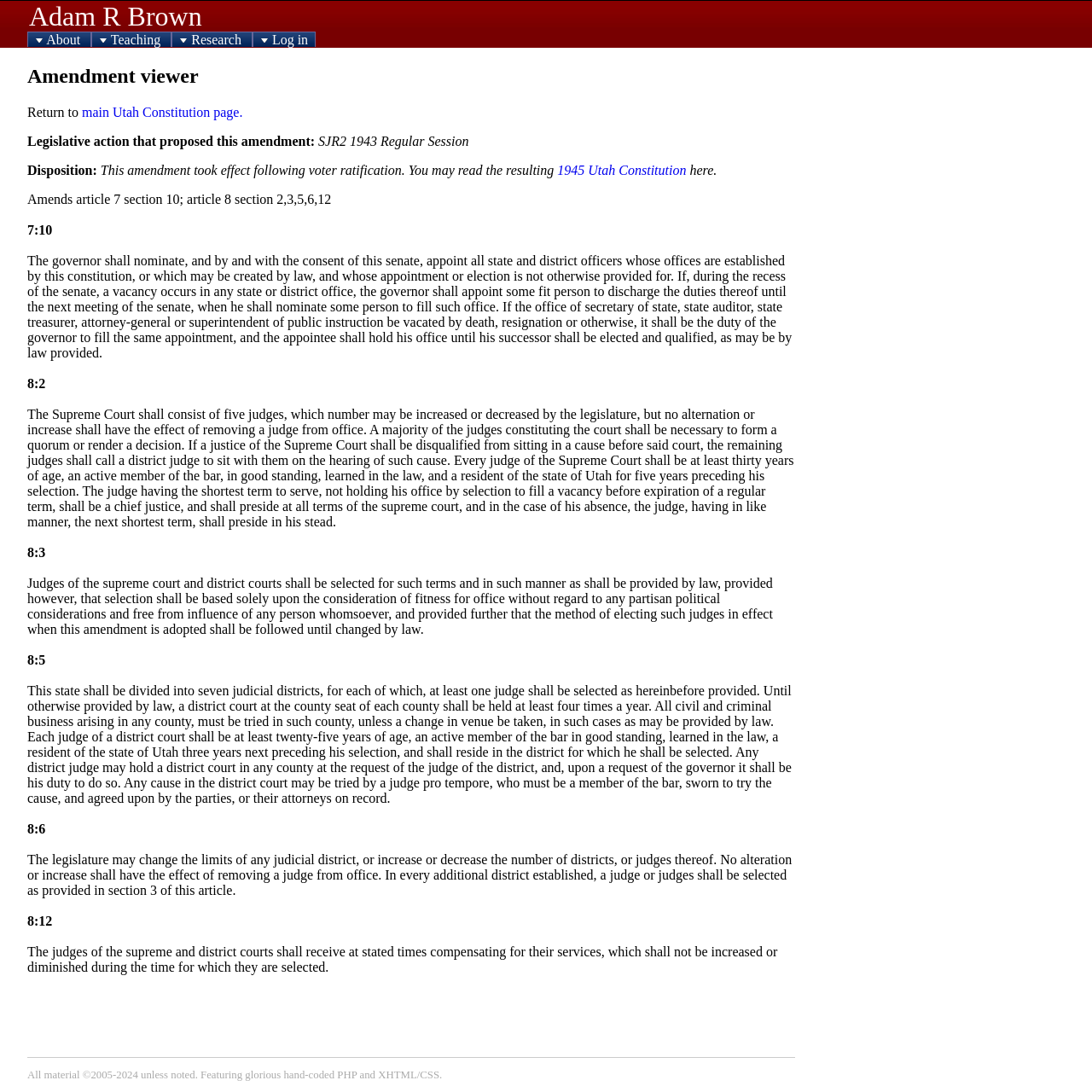From the given element description: "About", find the bounding box for the UI element. Provide the coordinates as four float numbers between 0 and 1, in the order [left, top, right, bottom].

[0.025, 0.029, 0.084, 0.043]